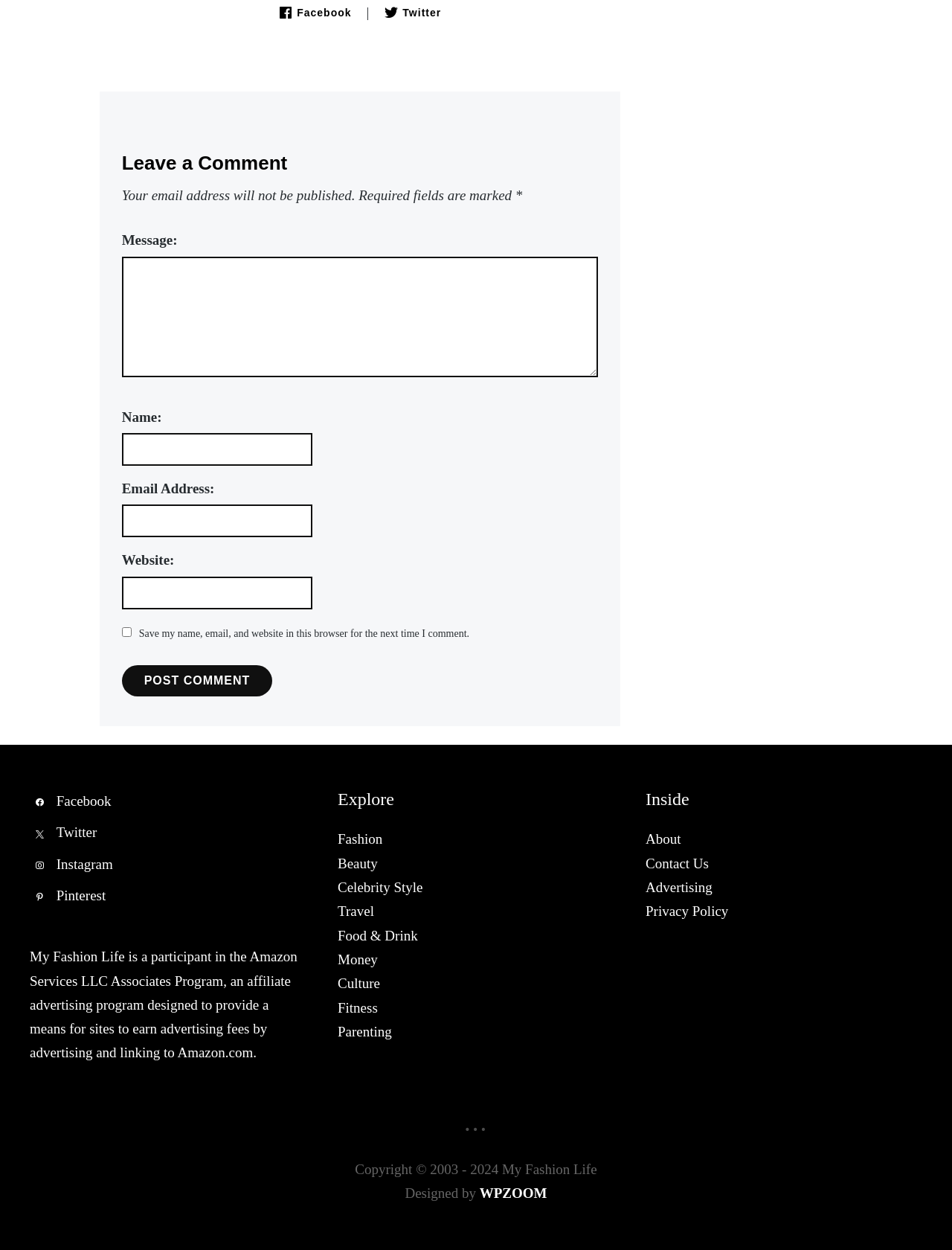Provide a brief response to the question using a single word or phrase: 
What is the purpose of the checkbox?

Save comment info